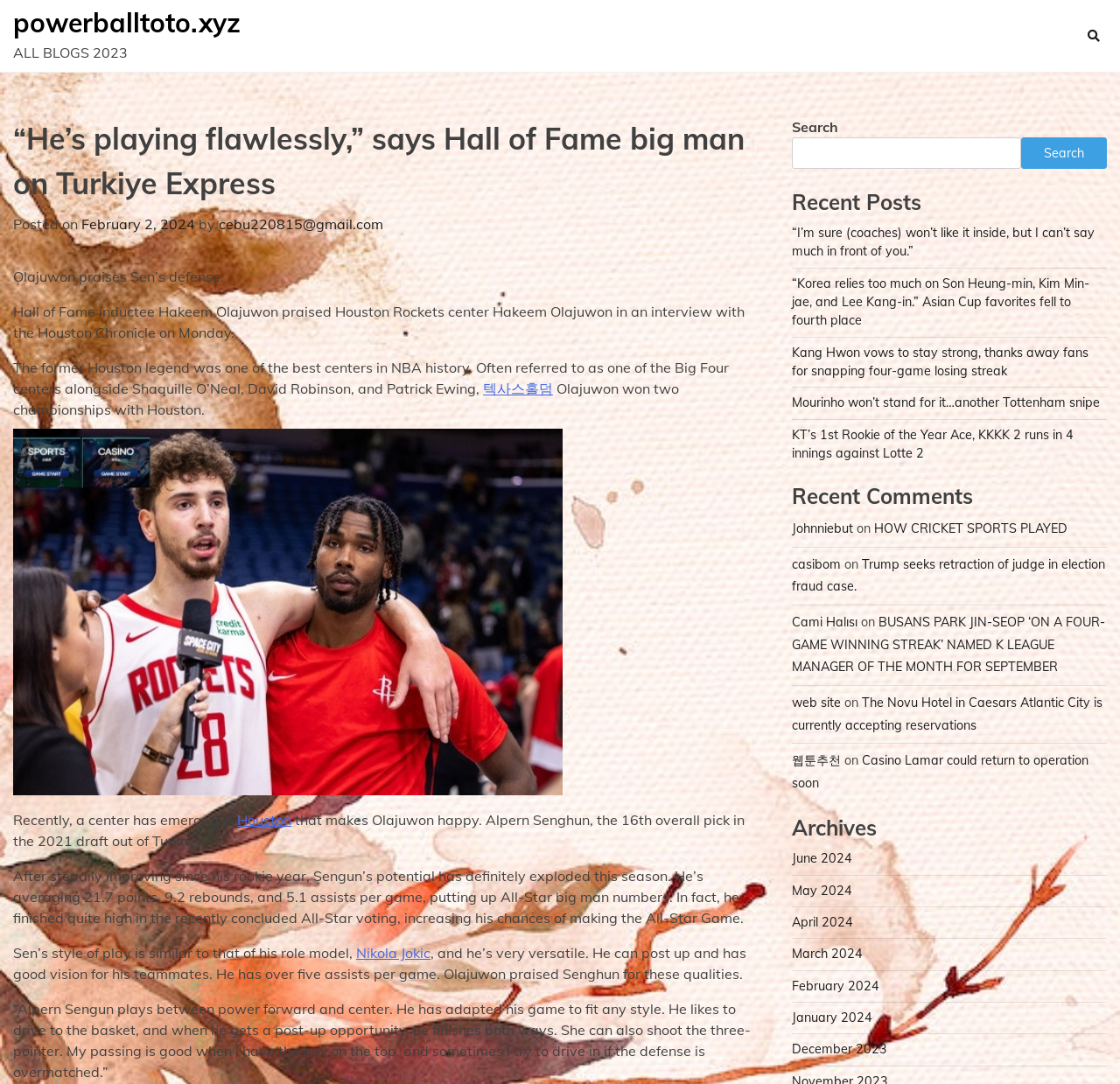Identify the bounding box coordinates for the element you need to click to achieve the following task: "Add the invitation to the cart". The coordinates must be four float values ranging from 0 to 1, formatted as [left, top, right, bottom].

None